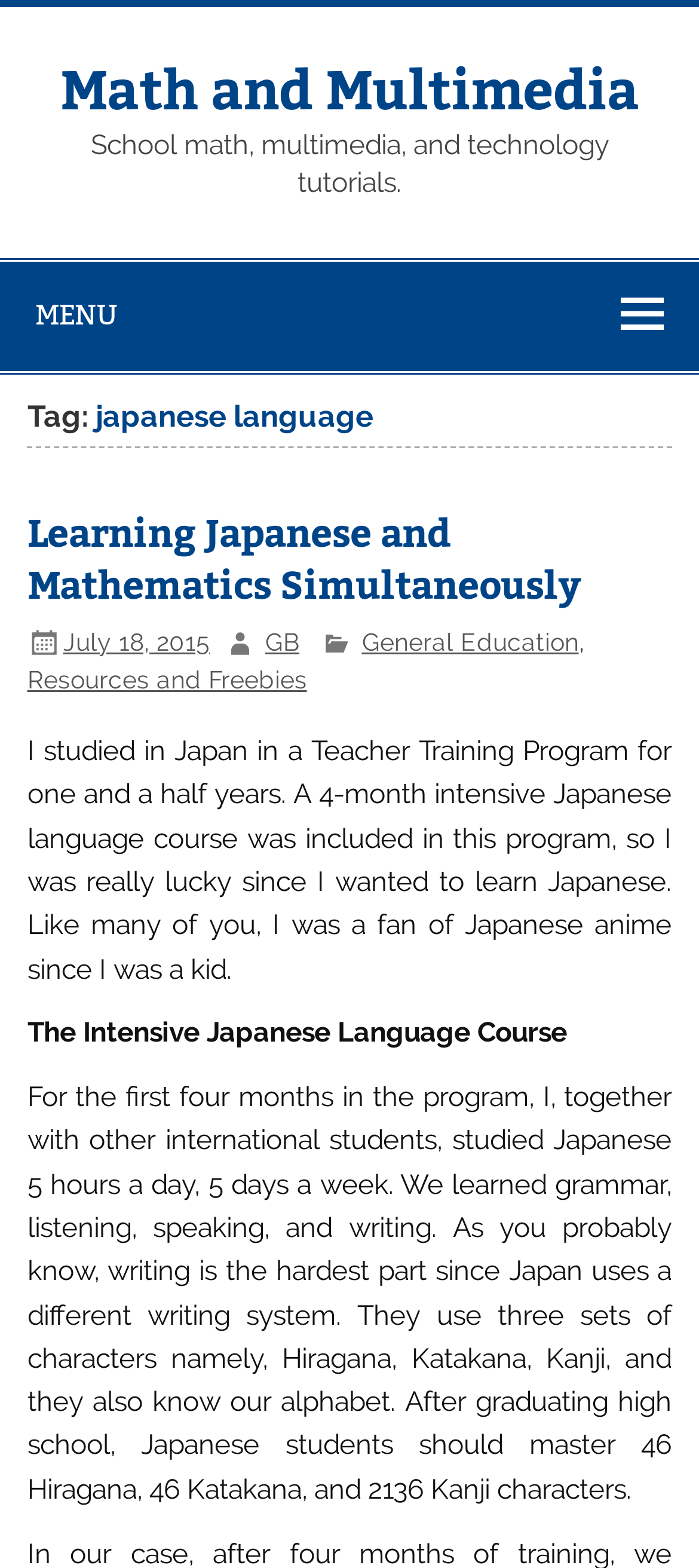Find the bounding box of the web element that fits this description: "Learning Japanese and Mathematics Simultaneously".

[0.039, 0.322, 0.831, 0.389]